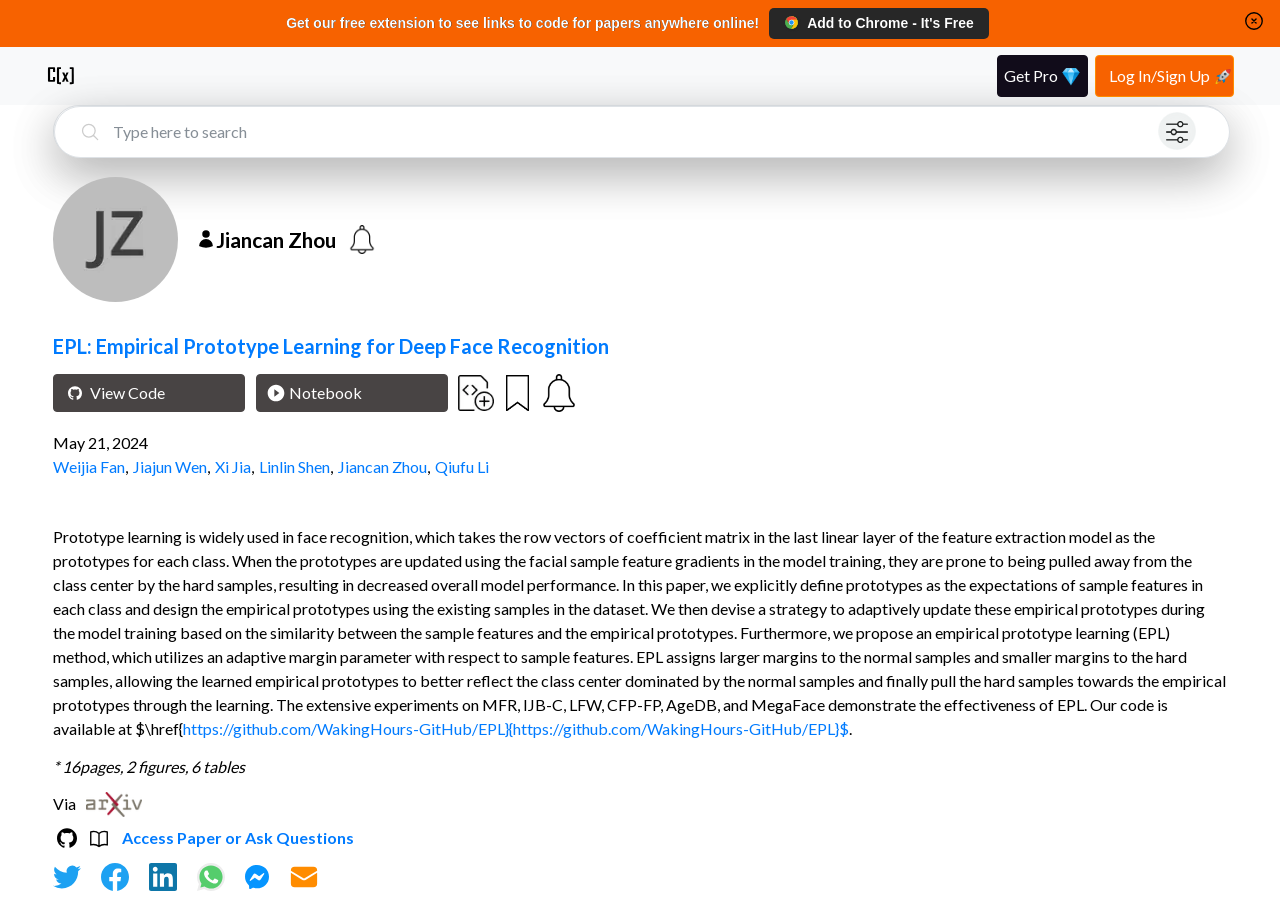Pinpoint the bounding box coordinates of the area that must be clicked to complete this instruction: "View Jiancan Zhou's profile picture".

[0.042, 0.196, 0.139, 0.335]